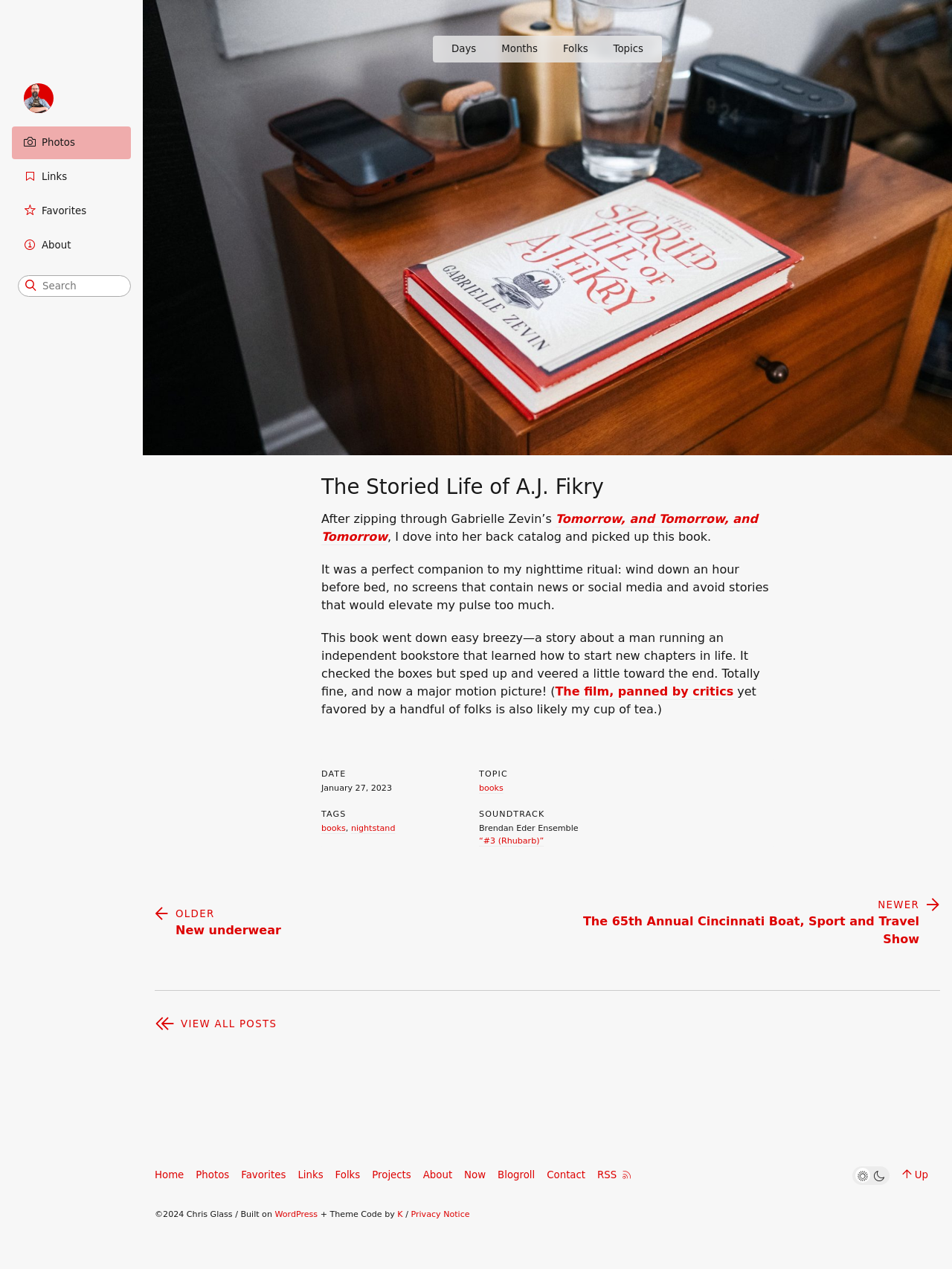Please provide the main heading of the webpage content.

The Storied Life of A.J. Fikry